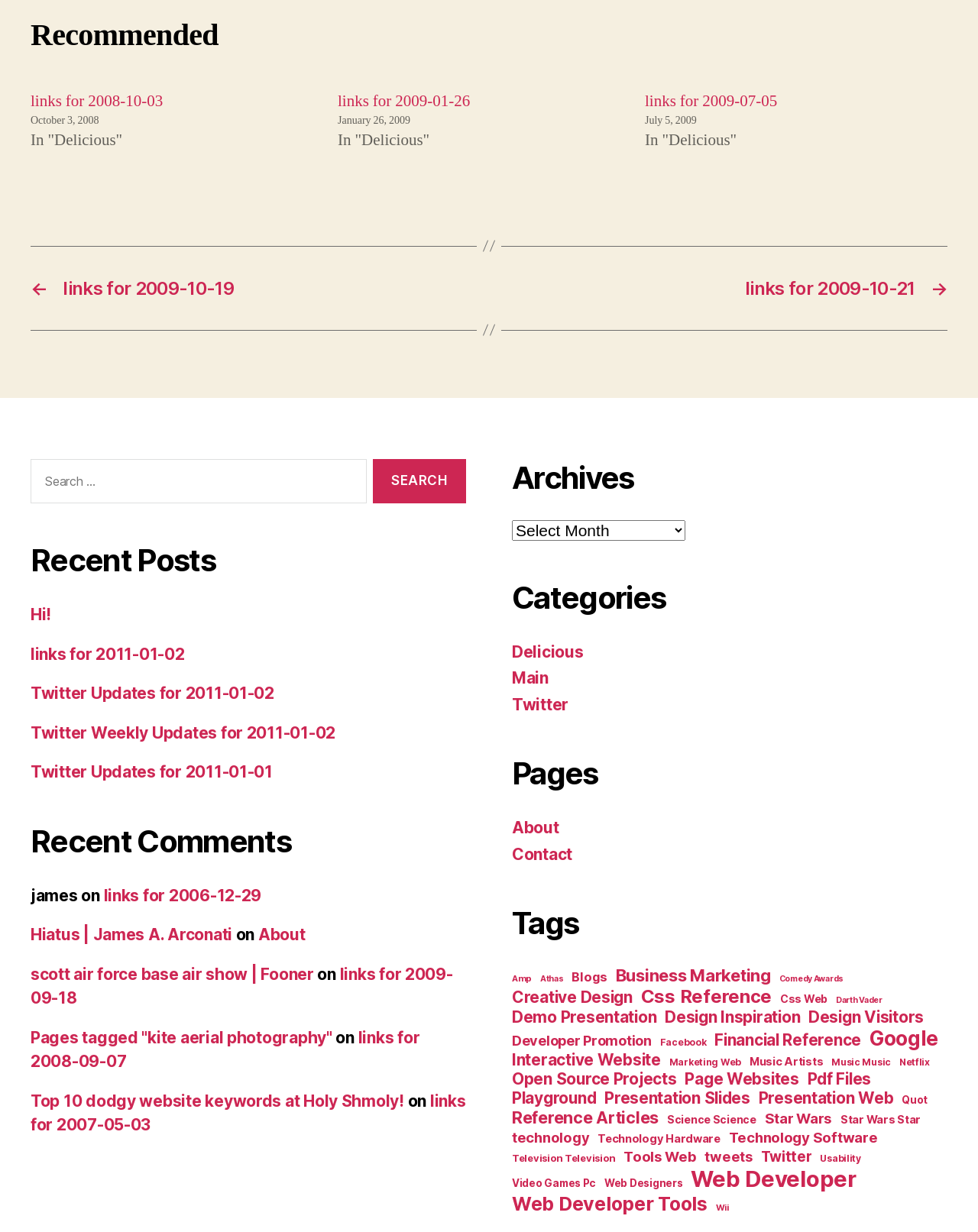What is the name of the author of the blog?
Give a one-word or short-phrase answer derived from the screenshot.

James A. Arconati